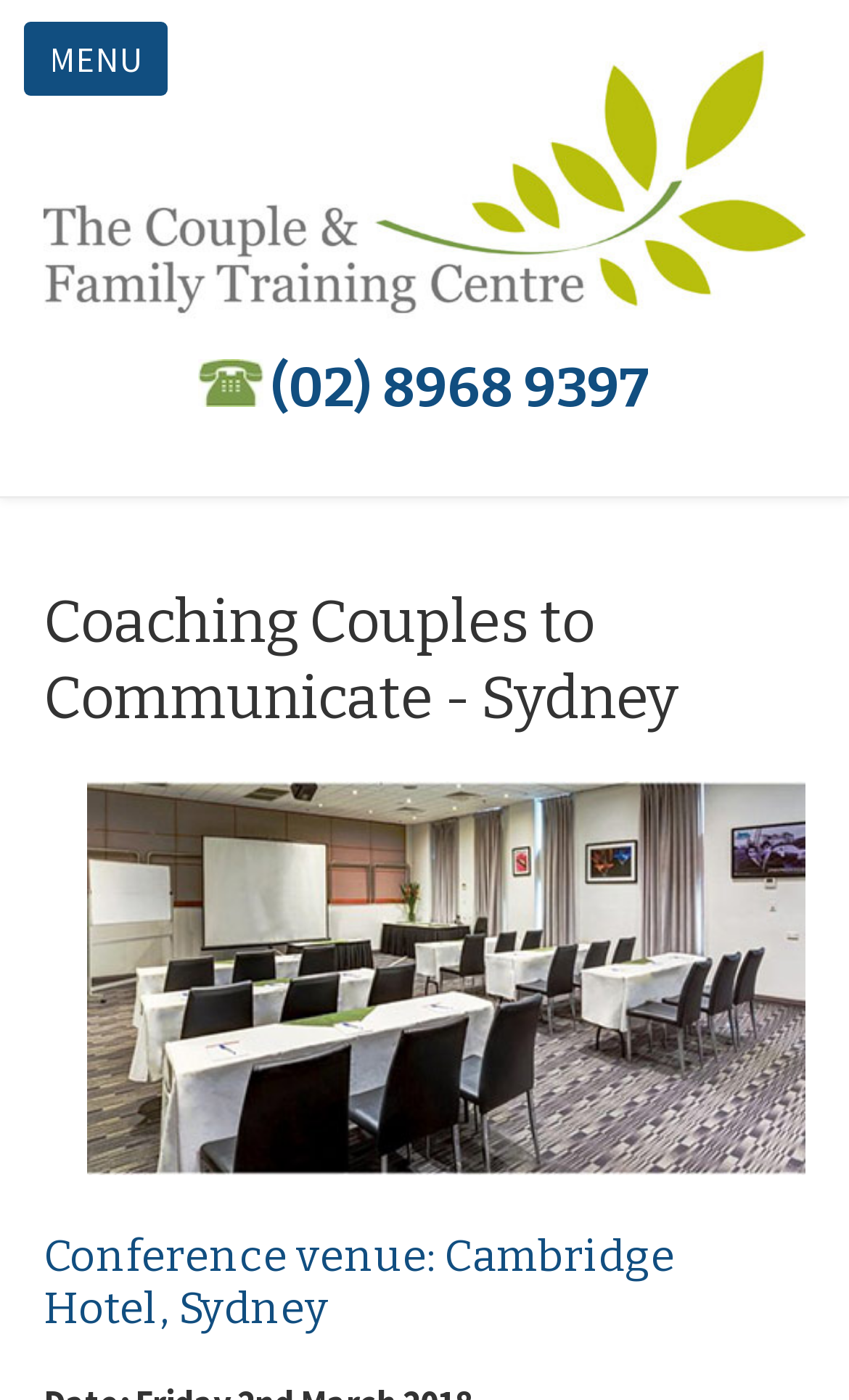What is the time of the conference? Based on the screenshot, please respond with a single word or phrase.

9am – 4pm